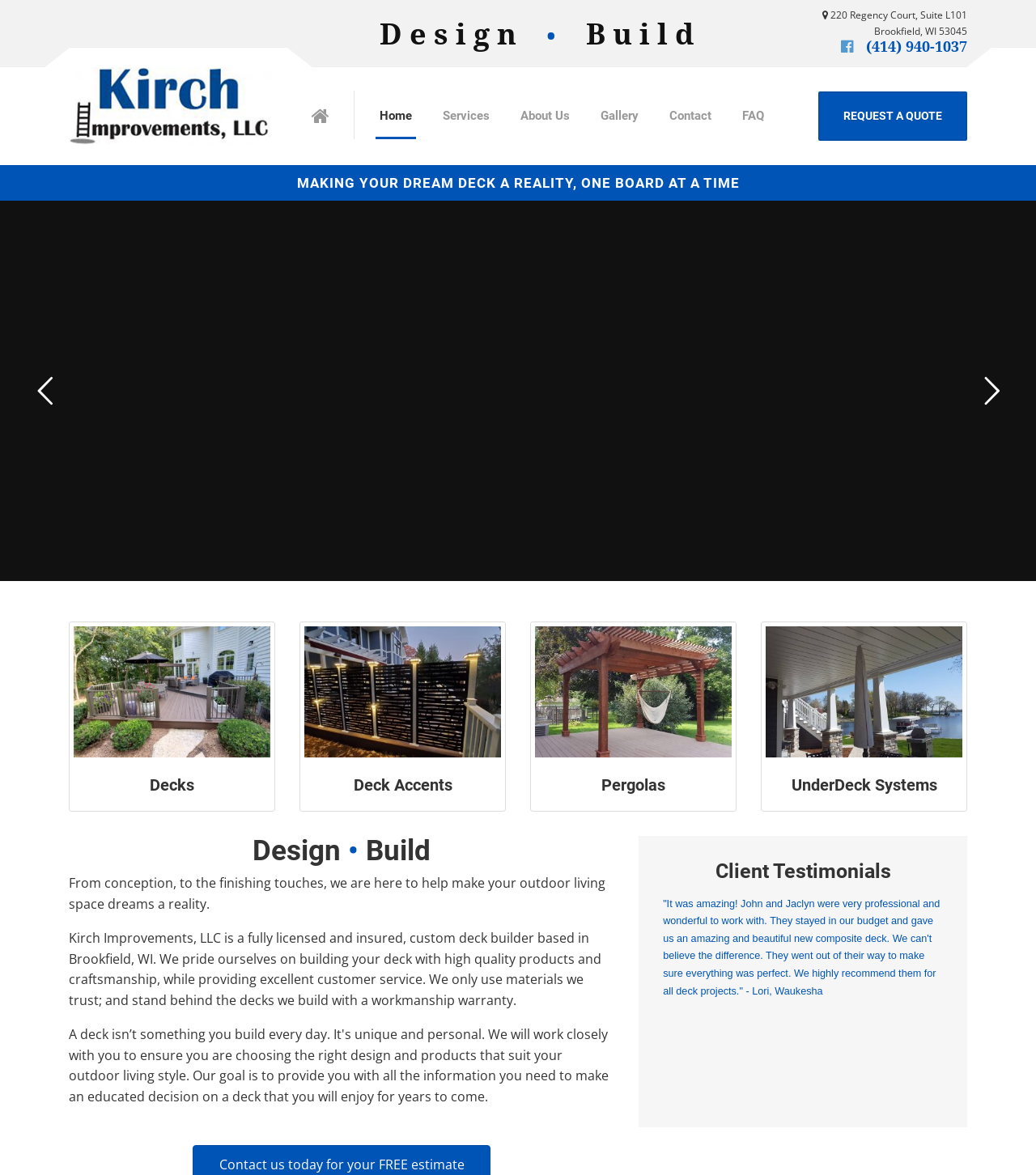Pinpoint the bounding box coordinates of the clickable area necessary to execute the following instruction: "Click on the 'About Us' link". The coordinates should be given as four float numbers between 0 and 1, namely [left, top, right, bottom].

[0.488, 0.057, 0.565, 0.14]